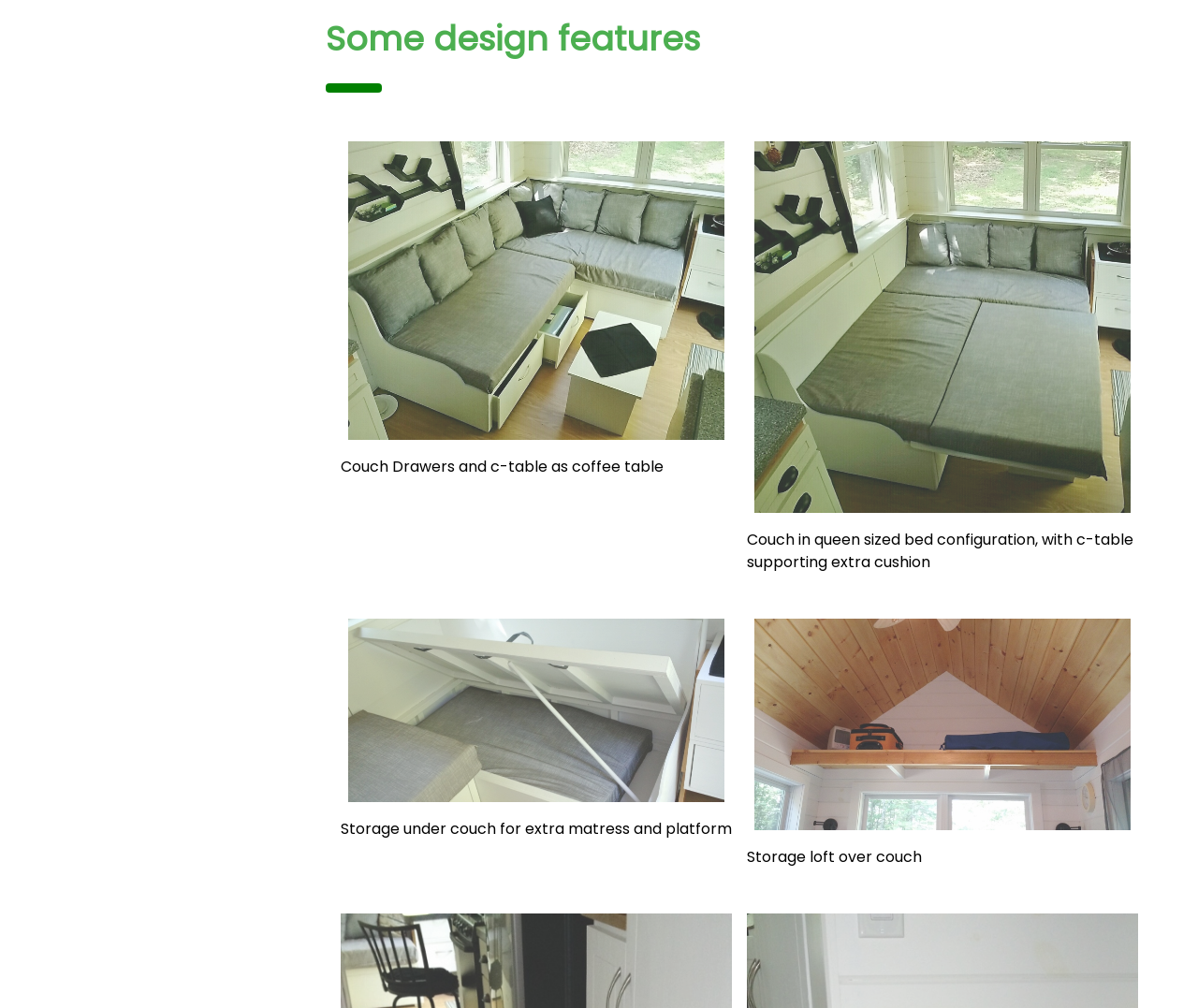What is the purpose of the c-table?
Answer the question with detailed information derived from the image.

According to the StaticText element associated with the second image, the c-table is used to support an extra cushion in the queen-sized bed configuration.